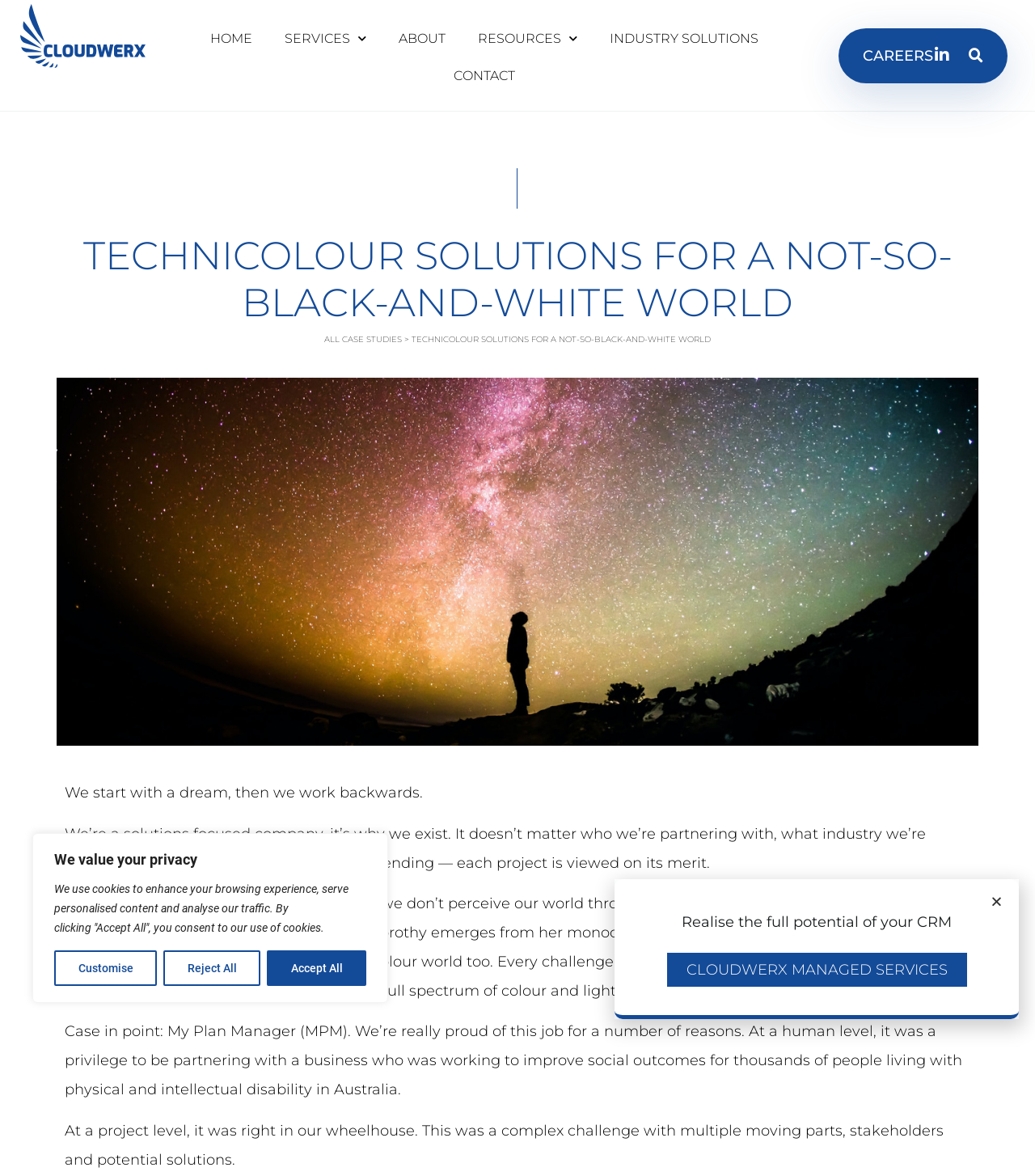Identify the bounding box coordinates of the clickable region required to complete the instruction: "Click the HOME link". The coordinates should be given as four float numbers within the range of 0 and 1, i.e., [left, top, right, bottom].

[0.188, 0.017, 0.26, 0.049]